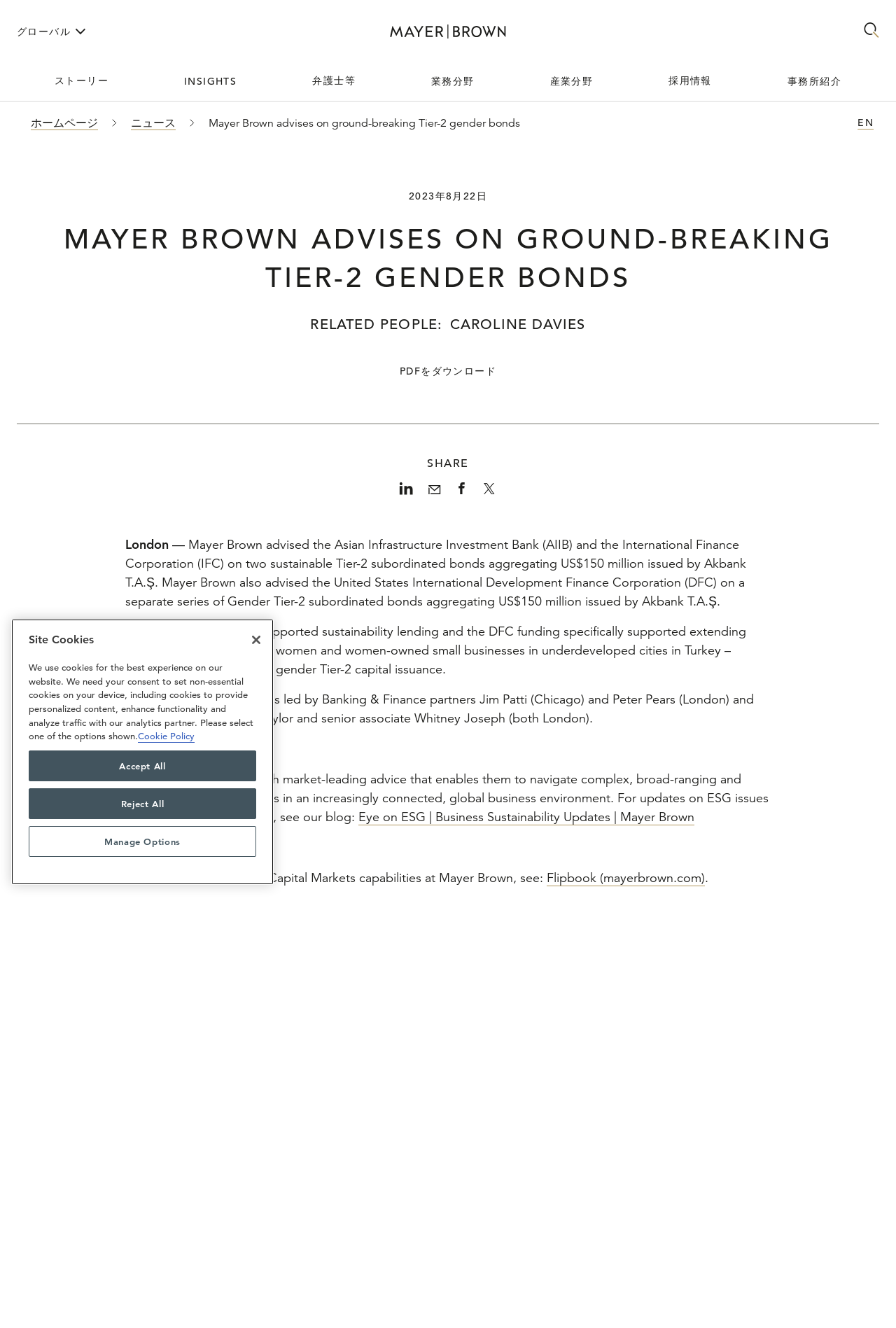Please give the bounding box coordinates of the area that should be clicked to fulfill the following instruction: "Read the news". The coordinates should be in the format of four float numbers from 0 to 1, i.e., [left, top, right, bottom].

[0.143, 0.085, 0.199, 0.1]